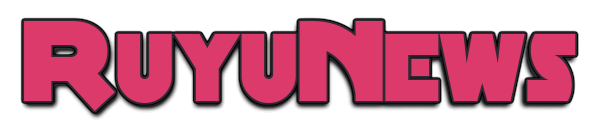What type of news does Ruyunews focus on?
Respond with a short answer, either a single word or a phrase, based on the image.

Sports news